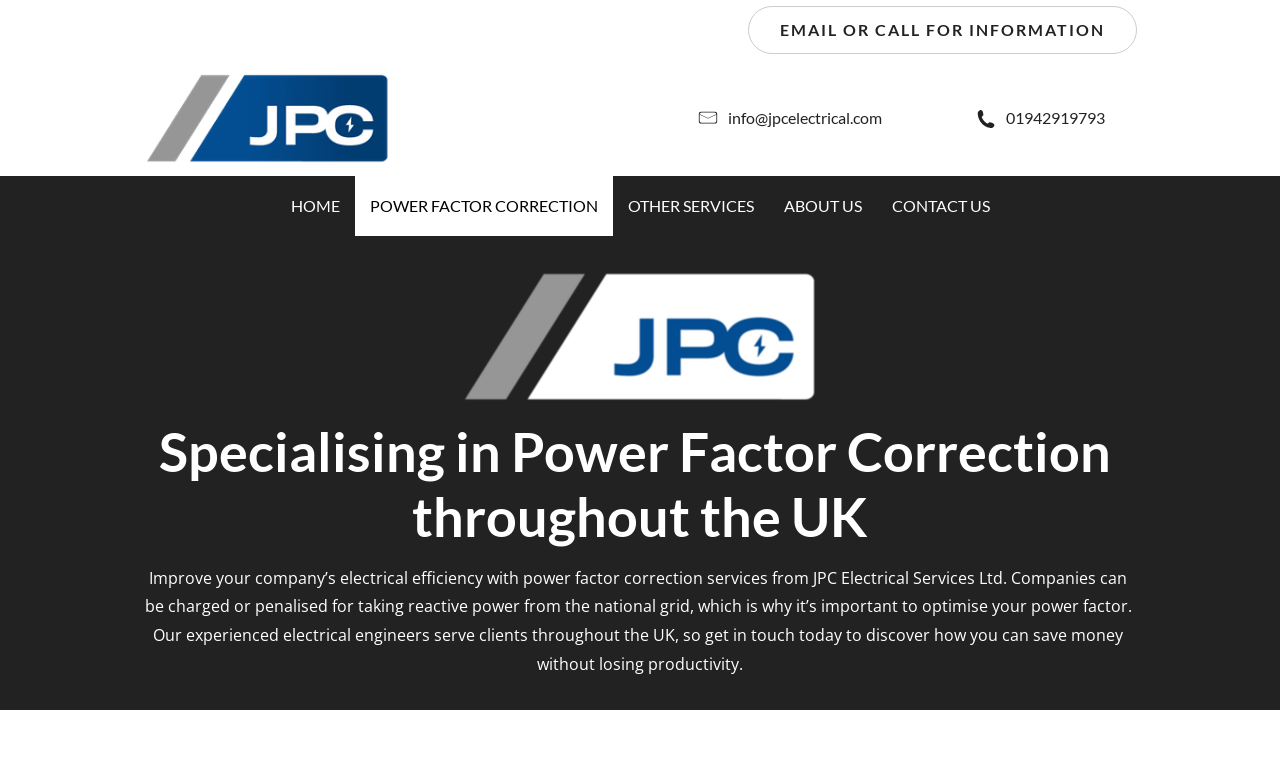Find the bounding box coordinates for the HTML element specified by: "About Us".

[0.6, 0.225, 0.685, 0.301]